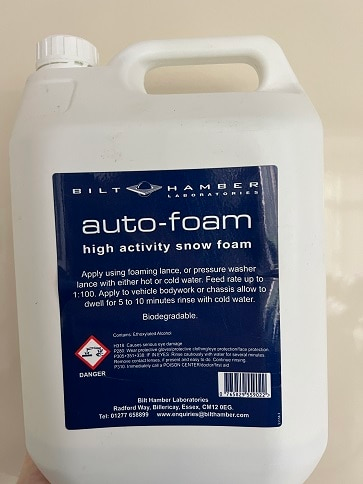From the image, can you give a detailed response to the question below:
Is the product biodegradable?

The label on the bottle explicitly states that the product is biodegradable, indicating that it is environmentally friendly and can break down naturally.